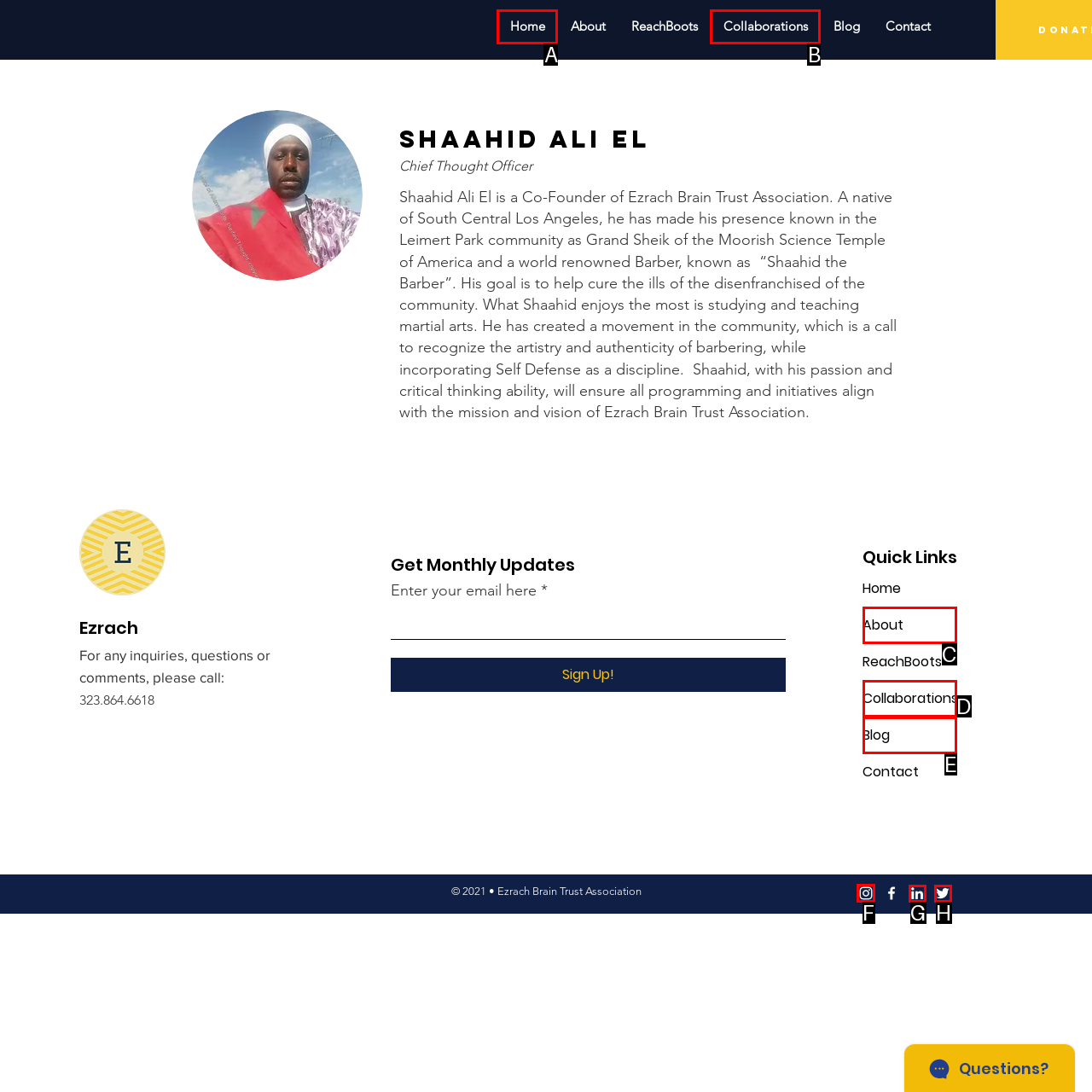Indicate which HTML element you need to click to complete the task: Click the Instagram link. Provide the letter of the selected option directly.

F